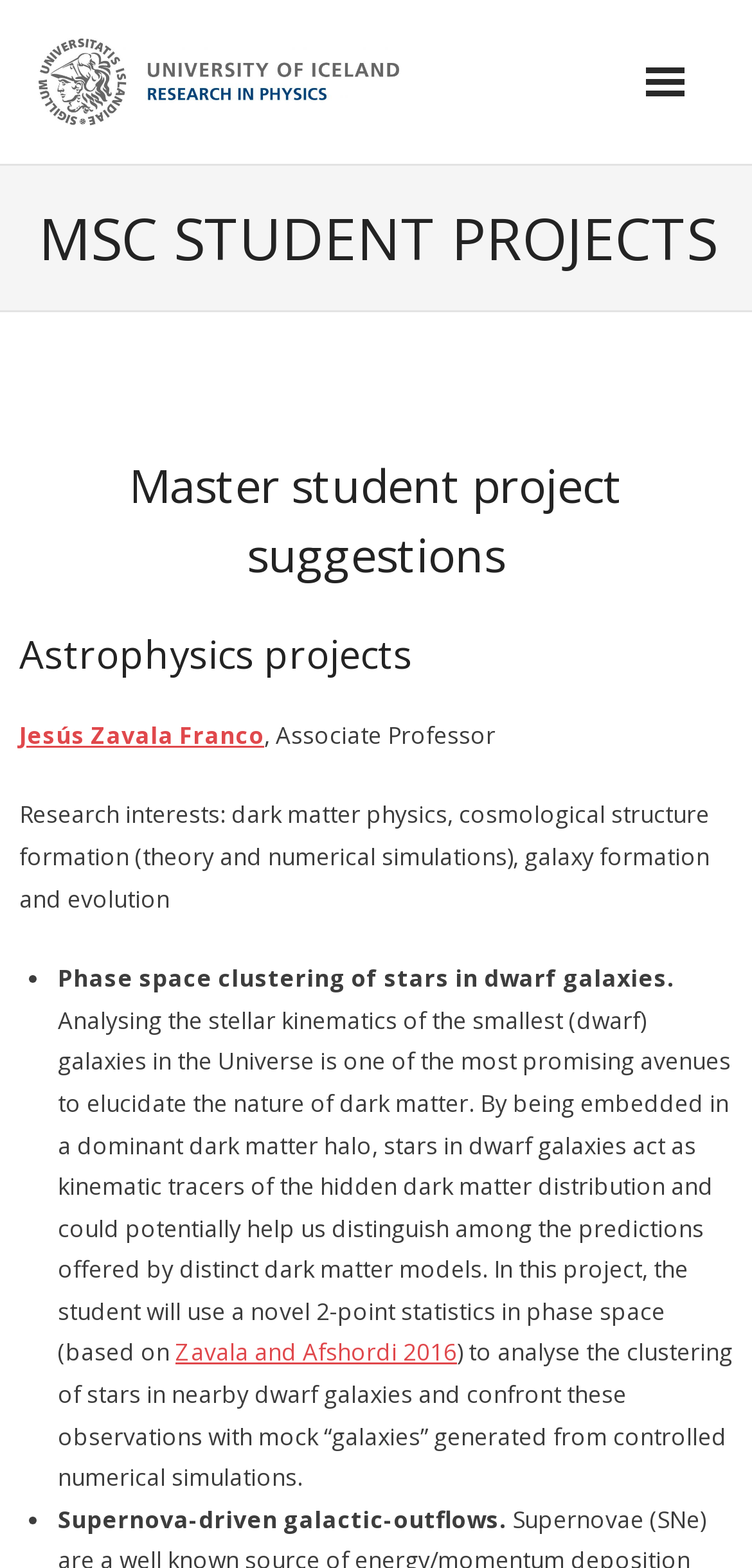Please determine the bounding box coordinates of the element to click on in order to accomplish the following task: "Explore Supernova-driven galactic-outflows project". Ensure the coordinates are four float numbers ranging from 0 to 1, i.e., [left, top, right, bottom].

[0.077, 0.958, 0.682, 0.979]